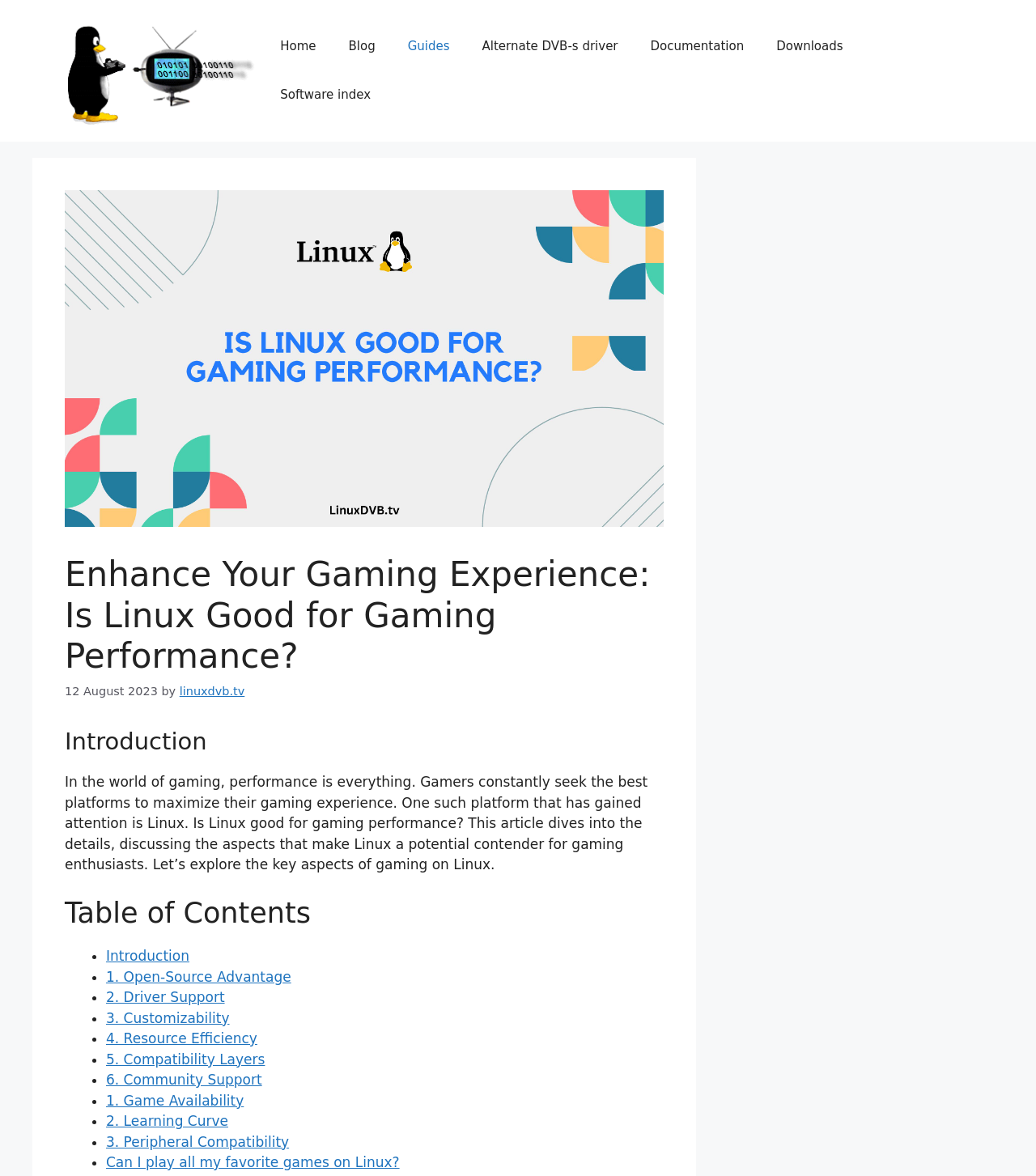Please find the bounding box coordinates for the clickable element needed to perform this instruction: "Go to the 'Guides' section".

[0.378, 0.019, 0.45, 0.06]